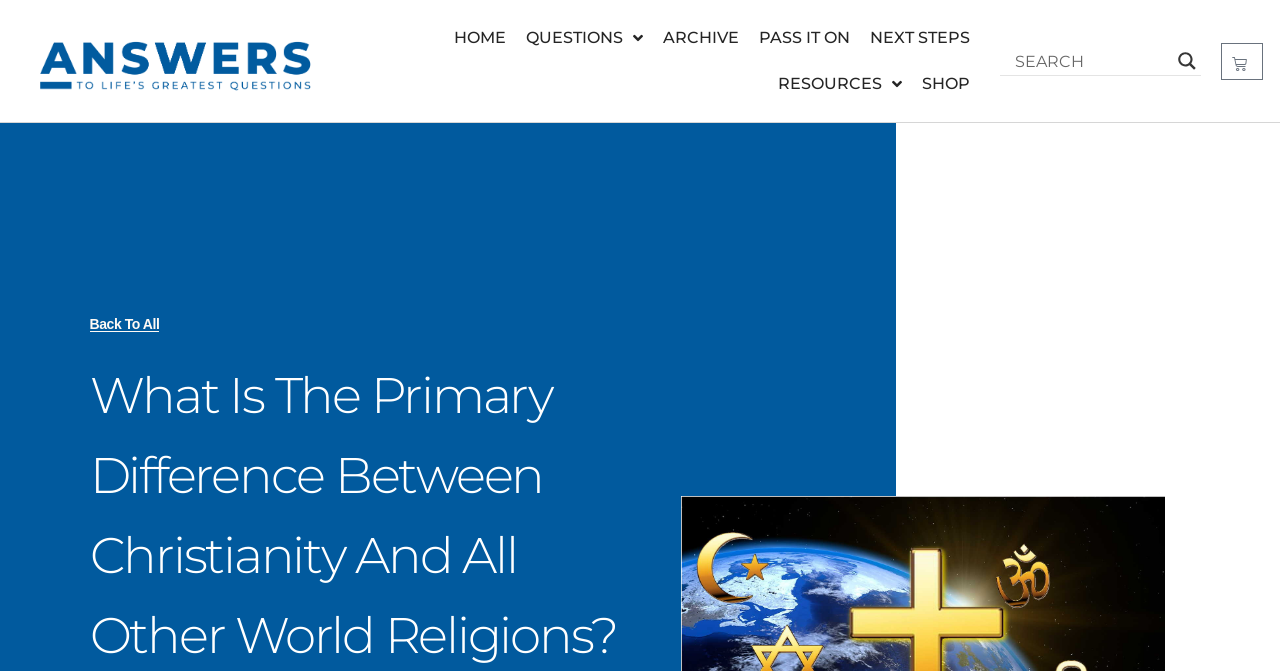Please find the bounding box coordinates of the section that needs to be clicked to achieve this instruction: "Send an email to contact@jbgprint.com".

None